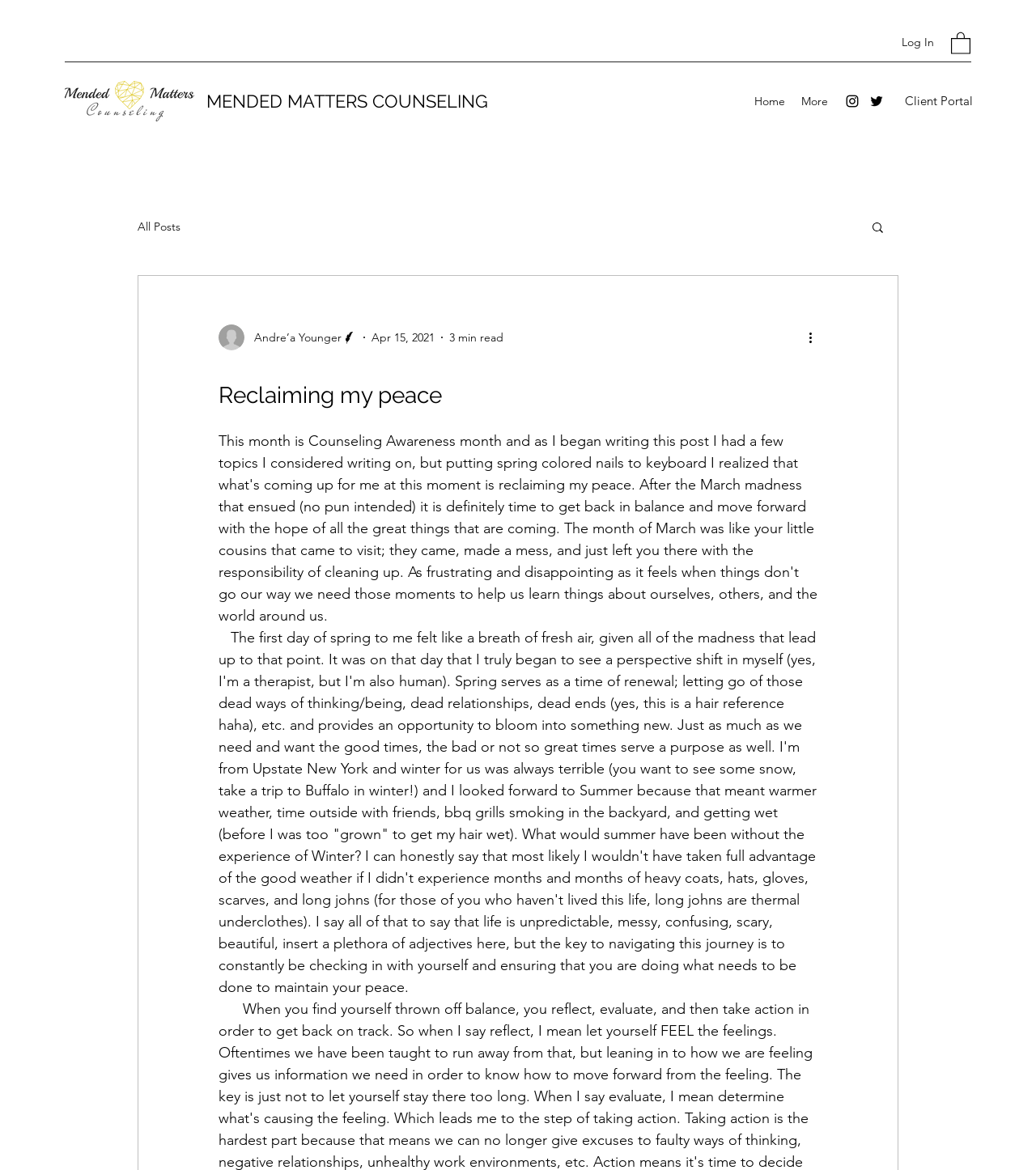Write an extensive caption that covers every aspect of the webpage.

The webpage is a blog post titled "Reclaiming my peace" with a focus on the author's personal reflection on the importance of self-care and maintaining peace in life. At the top right corner, there are two buttons, "Log In" and a blank button with an image, followed by a link to "Original on Transparent.png" and an image with the same name. 

Below these elements, there is a prominent link to "MENDED MATTERS COUNSELING" and a navigation menu labeled "Site" with links to "Home" and "More". To the right of the navigation menu, there is a social bar with links to Instagram and Twitter, each accompanied by an image of the respective social media platform's logo.

On the top right side, there is a link to "Client Portal". Below this, there is a navigation menu labeled "blog" with a link to "All Posts". Next to it, there is a search button with an image. 

The main content of the blog post is a long paragraph of text that discusses the author's perspective on the importance of self-reflection and maintaining peace in life, using the metaphor of the changing seasons. The text is accompanied by an image of the author and their title "Writer" and "Andre’a Younger". The post also includes the date "Apr 15, 2021" and an estimate of the reading time, "3 min read". 

At the bottom right corner, there is a button labeled "More actions" with an image. The overall layout of the webpage is organized, with clear headings and concise text, making it easy to navigate and read.